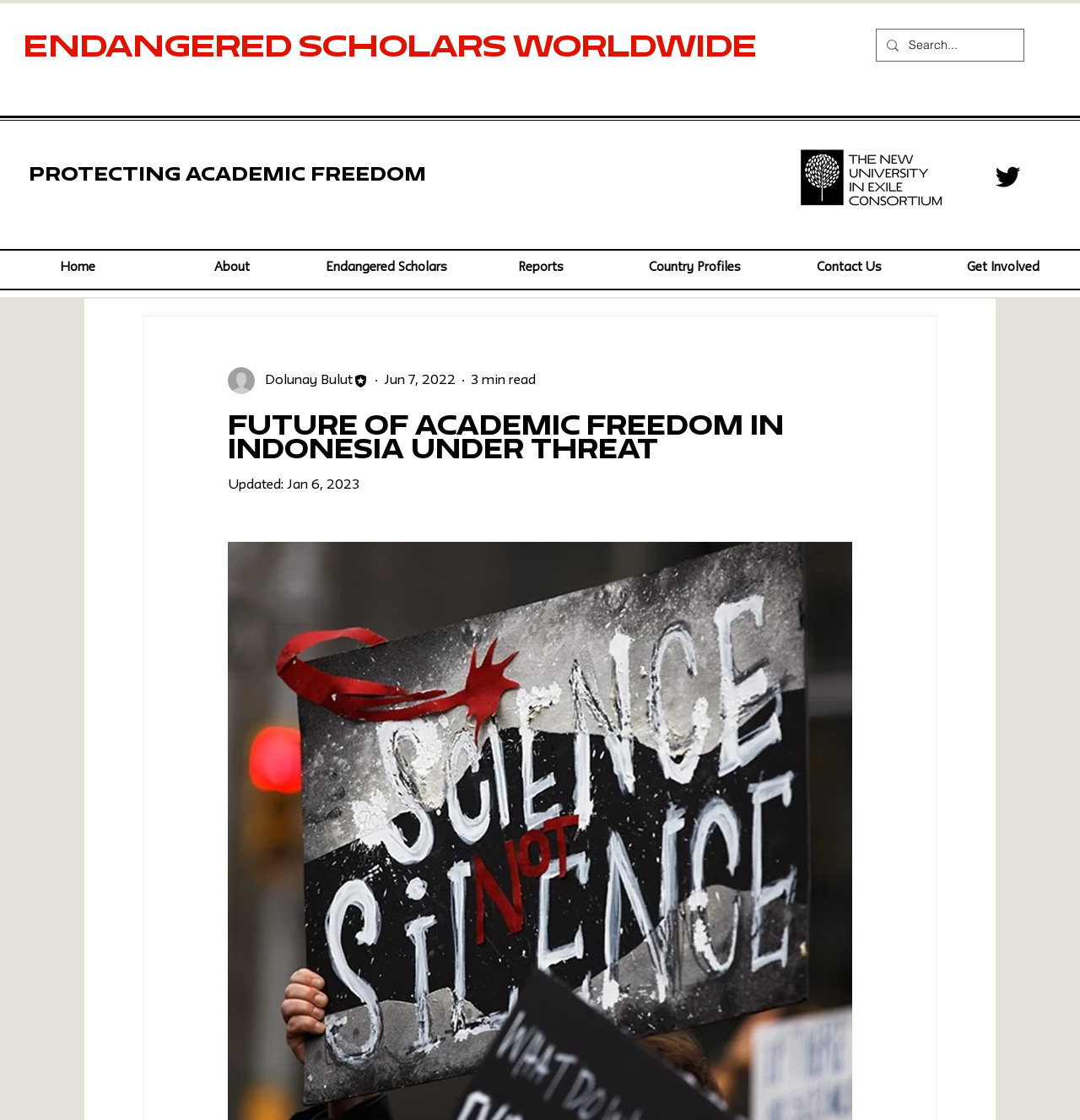From the element description: "Top Apps", extract the bounding box coordinates of the UI element. The coordinates should be expressed as four float numbers between 0 and 1, in the order [left, top, right, bottom].

None